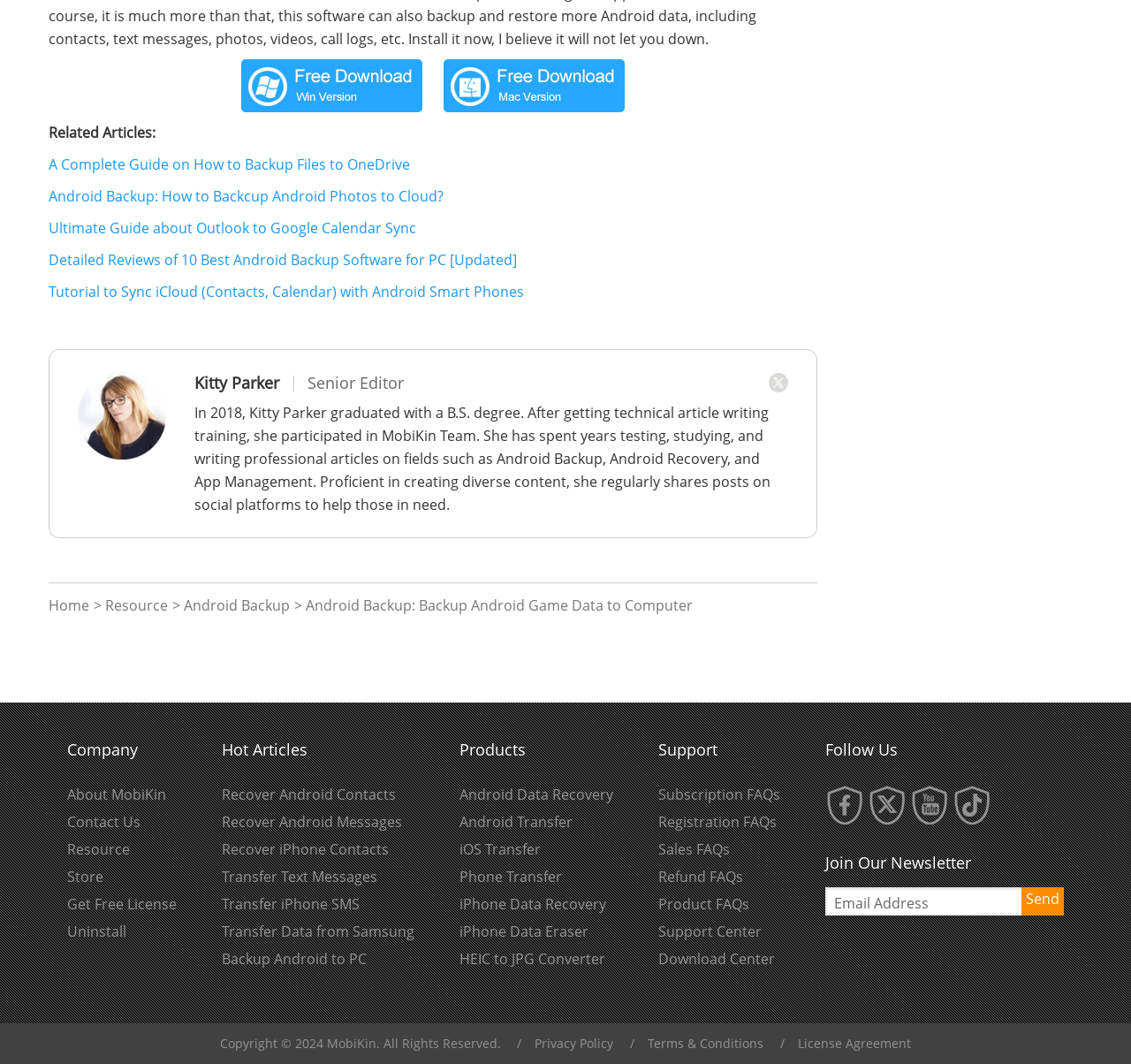How many links are there in the 'Company' section?
Based on the image, answer the question with as much detail as possible.

I counted the links under the 'Company' section, which are 'About MobiKin', 'Contact Us', 'Resource', 'Store', 'Get Free License', and 'Uninstall'. There are 6 links in total.